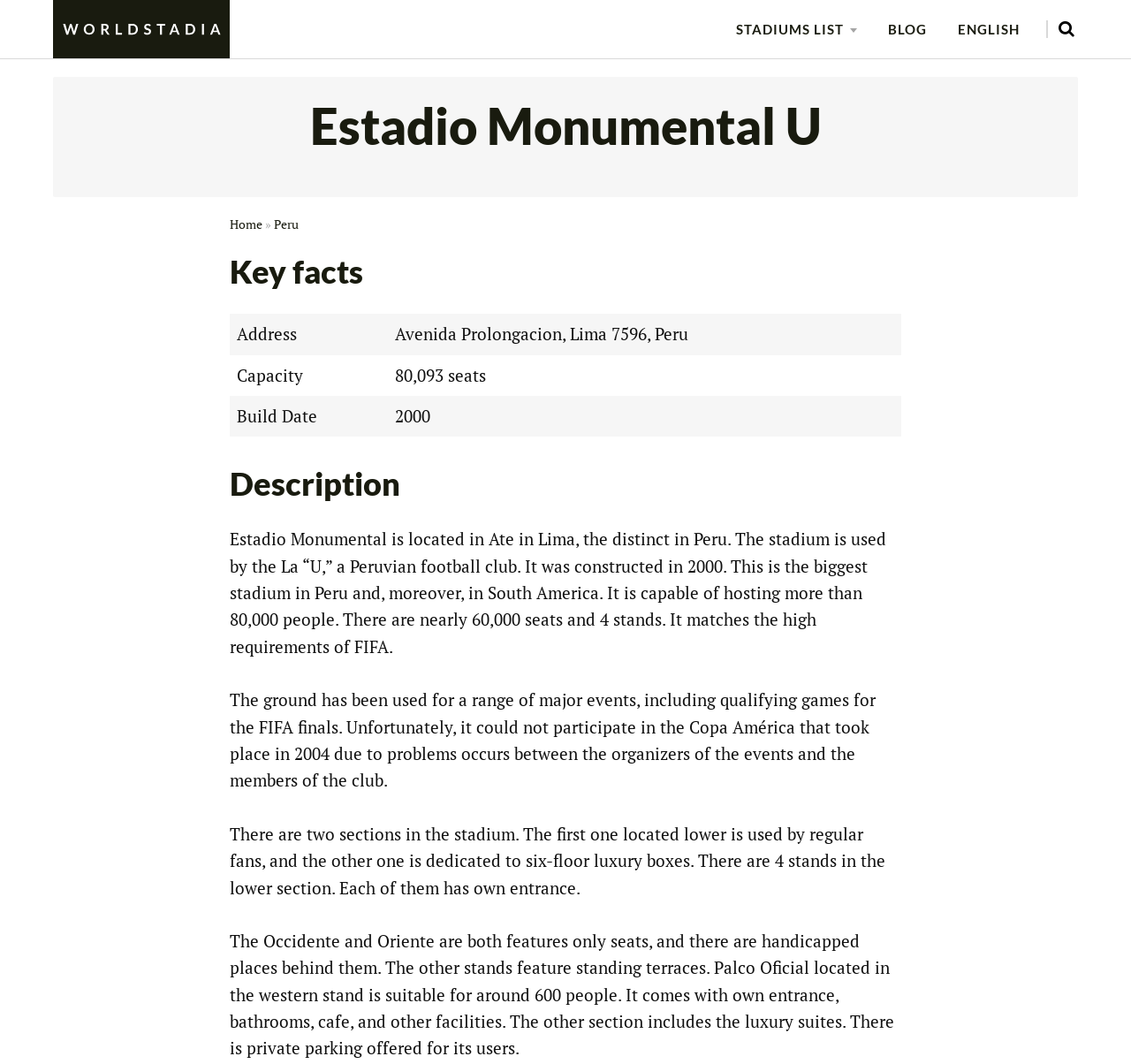Bounding box coordinates are to be given in the format (top-left x, top-left y, bottom-right x, bottom-right y). All values must be floating point numbers between 0 and 1. Provide the bounding box coordinate for the UI element described as: Party for Something

None